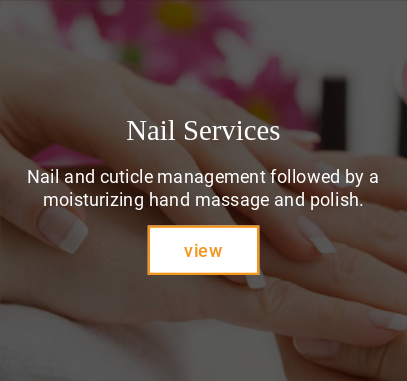Provide an in-depth description of the image.

The image showcases a serene beauty salon environment focused on nail services. Prominently displayed, the caption reads "Nail Services," highlighting the essential offerings that include nail and cuticle management, complemented by a luxurious moisturizing hand massage and a polish finish. Below this enticing description, a bright orange button labeled "view" invites clients to explore further details about these pampering treatments. The background blurs into soft pink hues, suggesting a tranquil atmosphere that enhances the appeal of the pampering experience. This combination creates an inviting portrayal of self-care and relaxation for prospective clients.